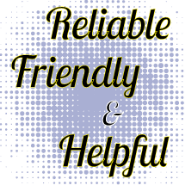Please provide a comprehensive response to the question below by analyzing the image: 
What is the background design of the image?

The background of the image has a subtle dotted pattern that enhances the overall aesthetic without overpowering the message.